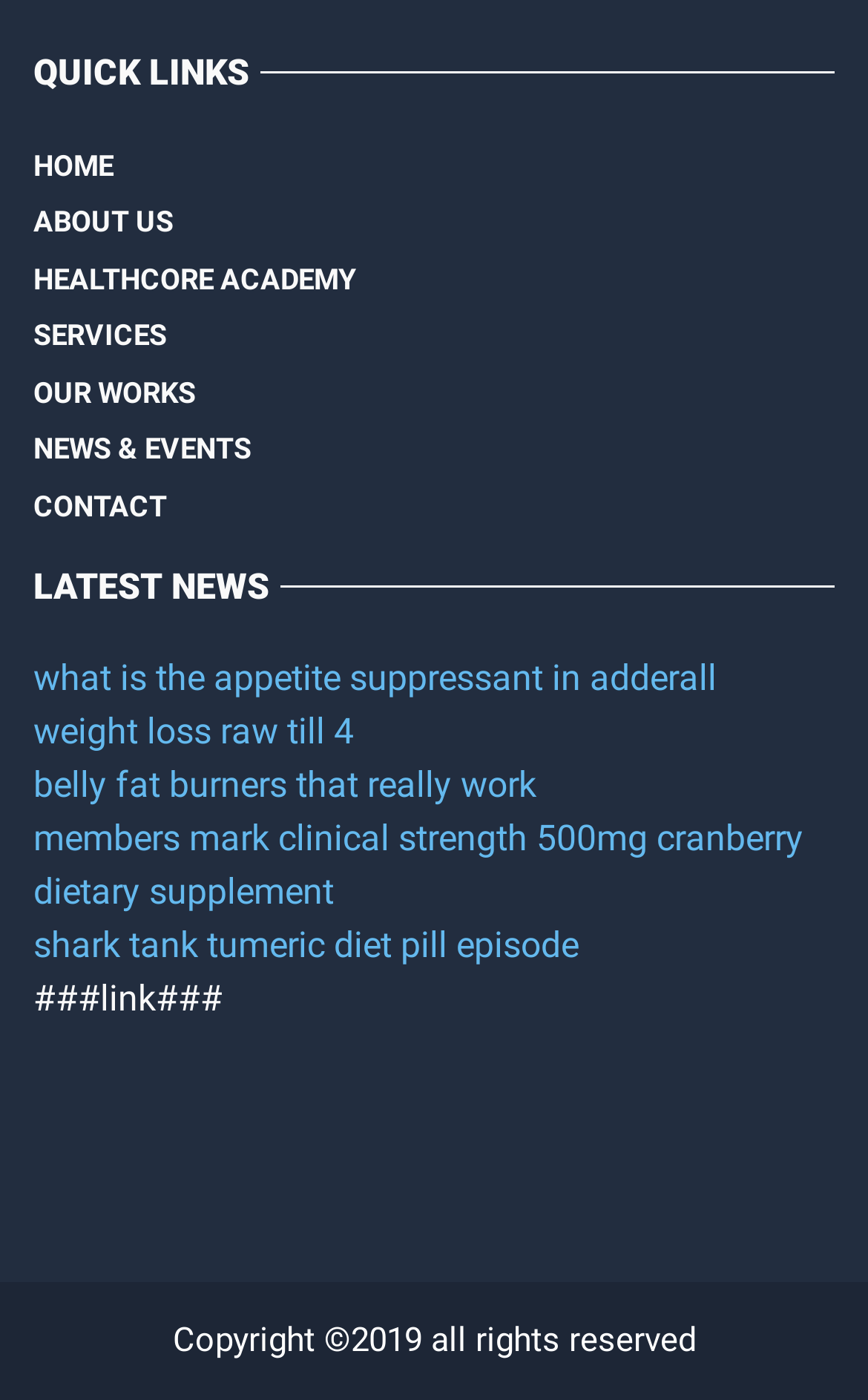Identify the bounding box coordinates of the region I need to click to complete this instruction: "Click on the link to learn more about Artificial Intelligence".

None